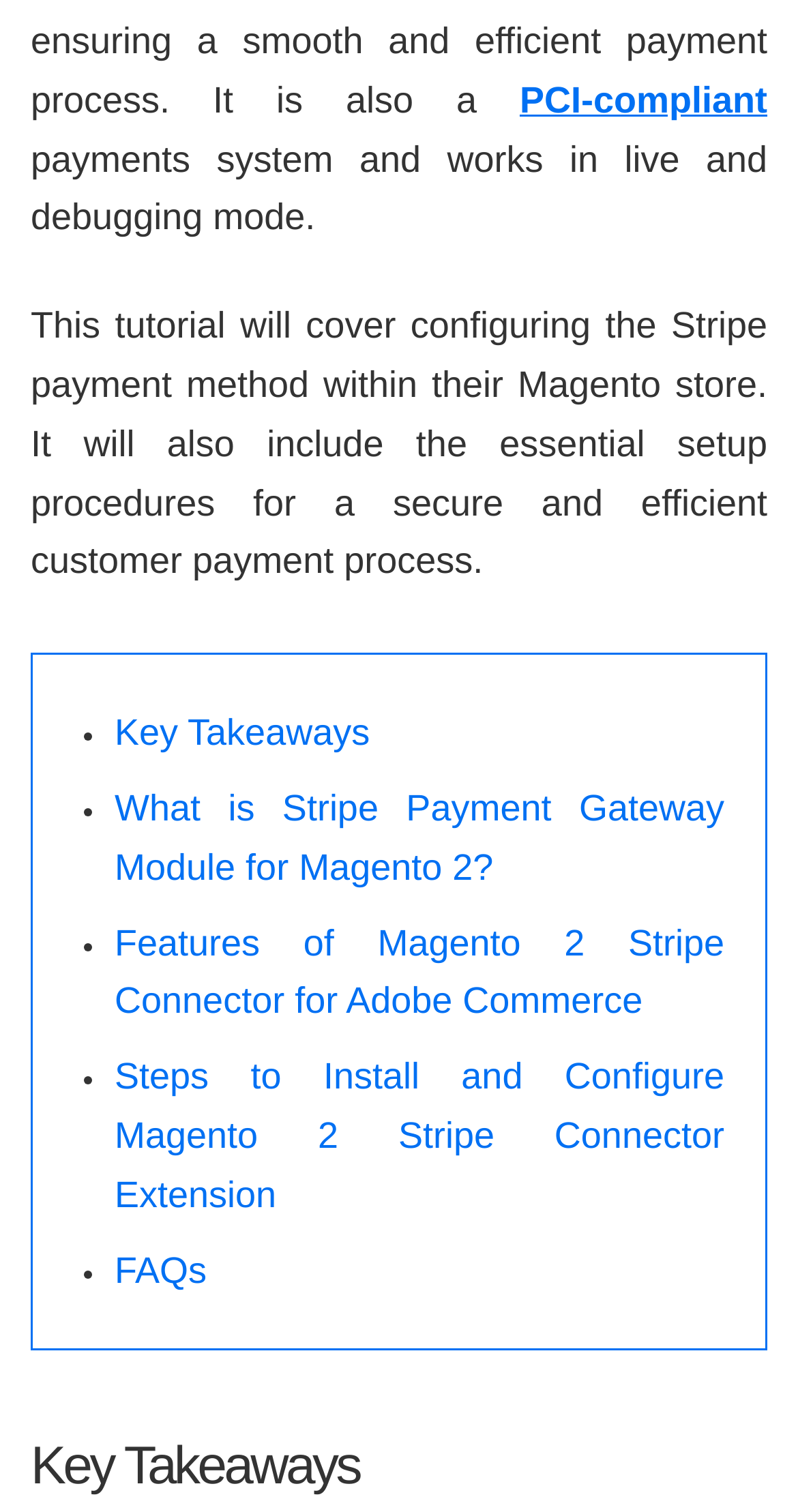Answer the question using only a single word or phrase: 
What is the mode in which the payment system works?

Live and debugging mode